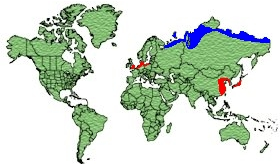What type of geographic features are crucial for the Bewick's Swan's life cycle?
Please respond to the question with a detailed and thorough explanation.

The caption emphasizes the importance of marshes, lakes, and estuaries in the life cycle of the Bewick's Swan, indicating that these geographic features play a vital role in the species' habitat and migratory patterns.